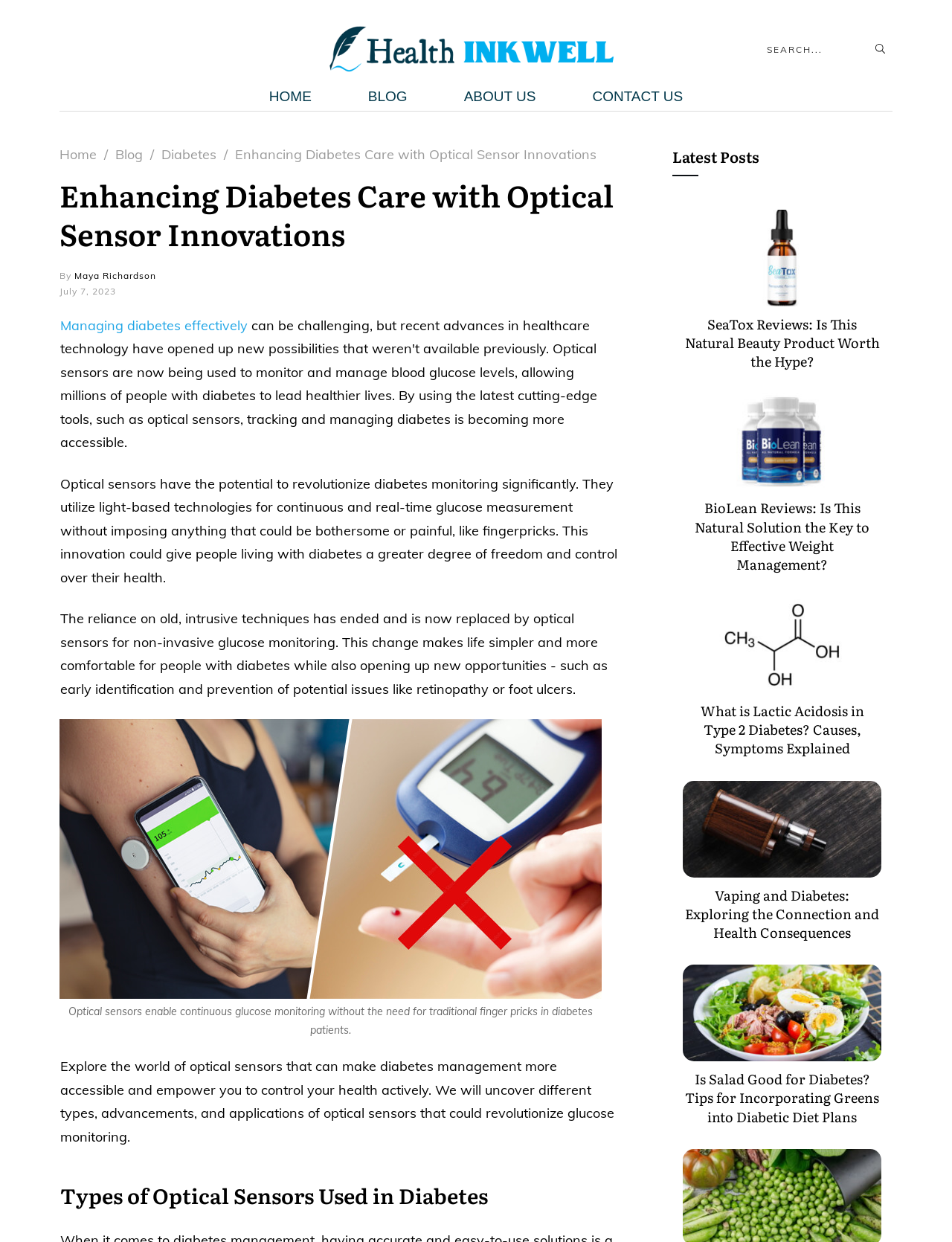How many links are there in the top navigation menu?
Kindly give a detailed and elaborate answer to the question.

I counted the number of link elements in the top navigation menu, which are 4 in total: 'HOME', 'BLOG', 'ABOUT US', and 'CONTACT US'.